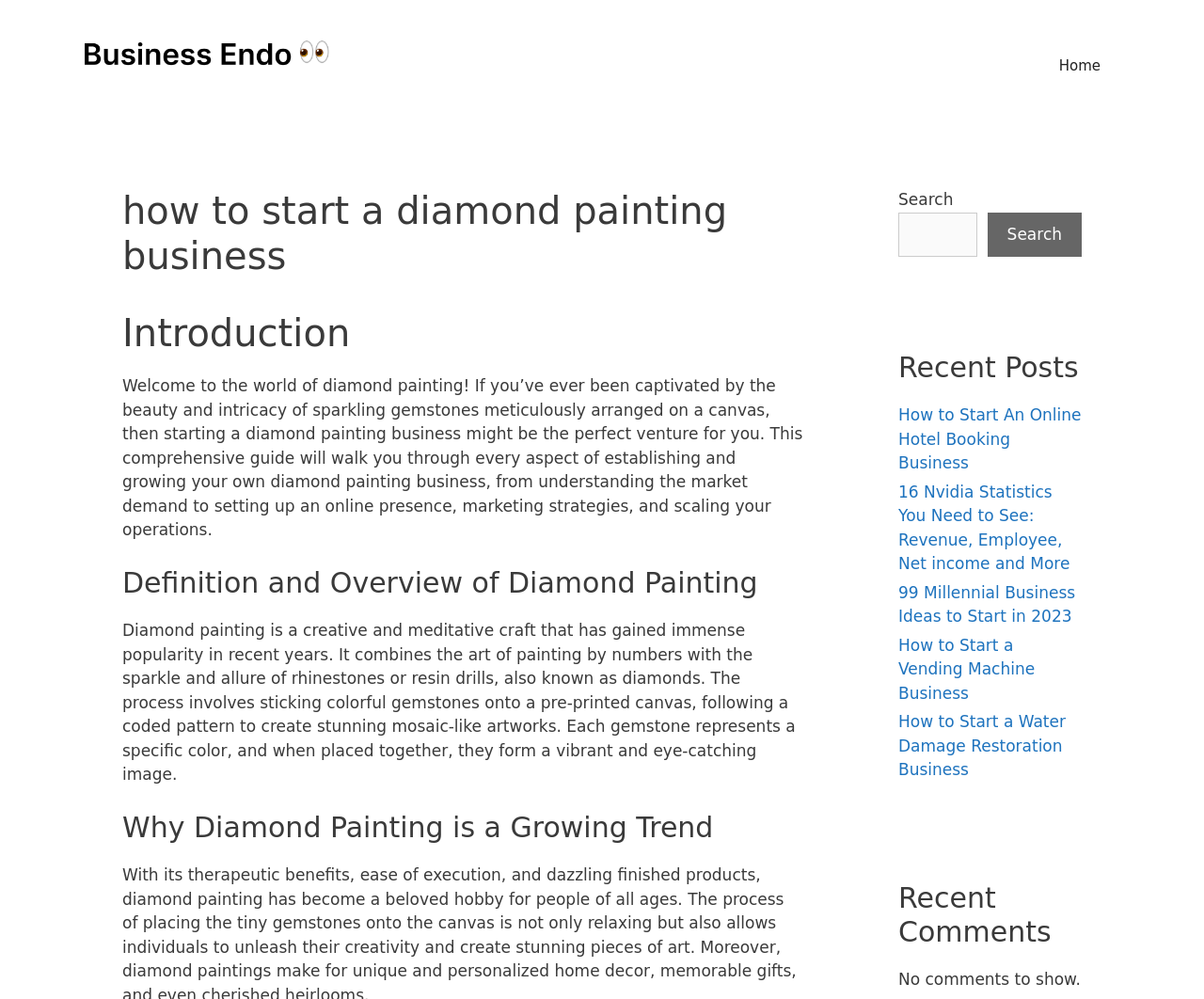Find the bounding box coordinates of the element you need to click on to perform this action: 'Click the How to Start An Online Hotel Booking Business link'. The coordinates should be represented by four float values between 0 and 1, in the format [left, top, right, bottom].

[0.746, 0.406, 0.898, 0.473]